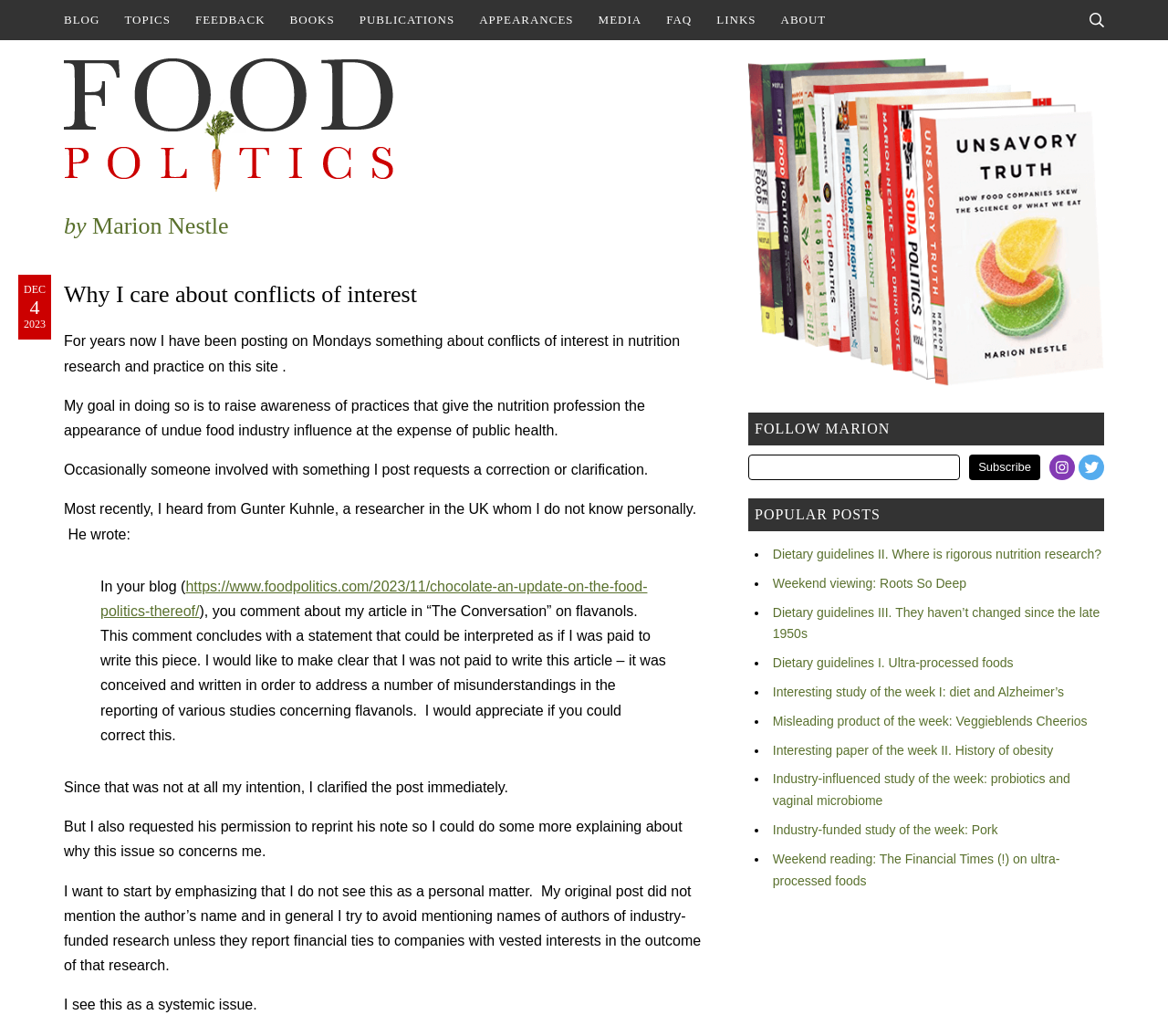What is the topic of the blog post?
Using the picture, provide a one-word or short phrase answer.

Conflicts of interest